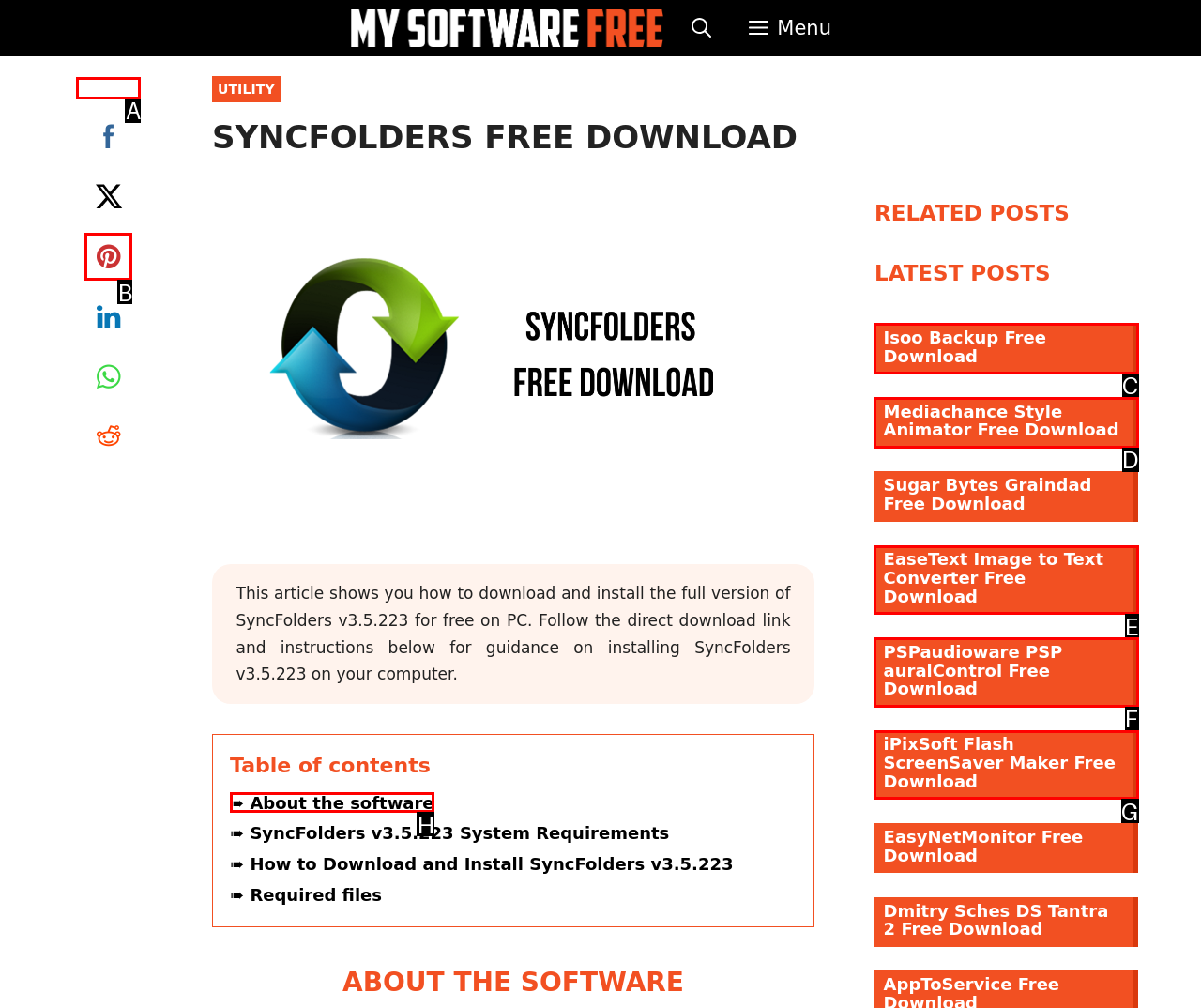Which option should be clicked to execute the task: View 'Isoo Backup Free Download'?
Reply with the letter of the chosen option.

C